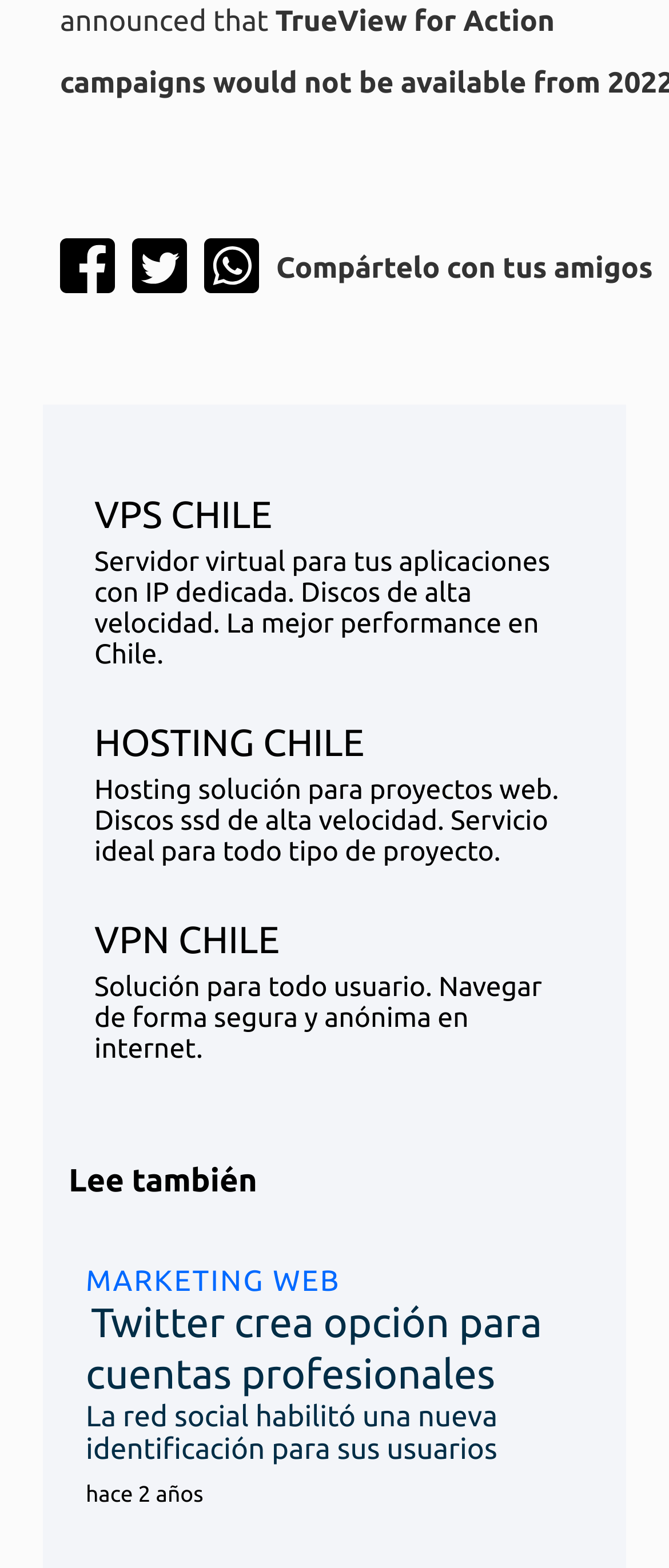Using details from the image, please answer the following question comprehensively:
How many types of web services are mentioned?

There are three types of web services mentioned on the webpage, which are VPS, hosting, and VPN, as indicated by the links and corresponding text.